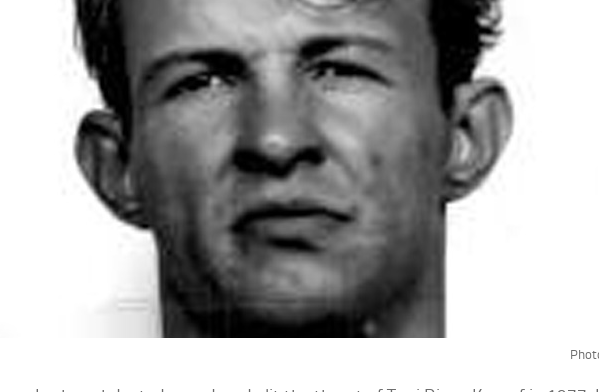Respond with a single word or phrase to the following question:
What is the source of the photograph?

Murderpedia